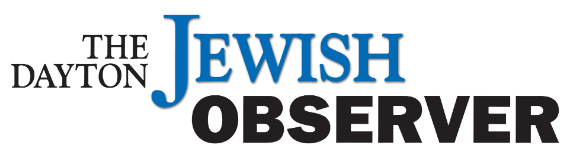Create an extensive and detailed description of the image.

The image features the logo of "The Dayton Jewish Observer." The design showcases the publication's name in two distinct fonts: "DAYTON" is rendered in elegant black typeface, while "JEWISH OBSERVER" stands prominently with "JEWISH" in a striking blue and "OBSERVER" in bold black. This logo reflects the newspaper's identity and its focus on Jewish community issues, culture, and news within the Dayton area. The composition emphasizes readability and visual impact, making it recognizable and distinctive among other publications.